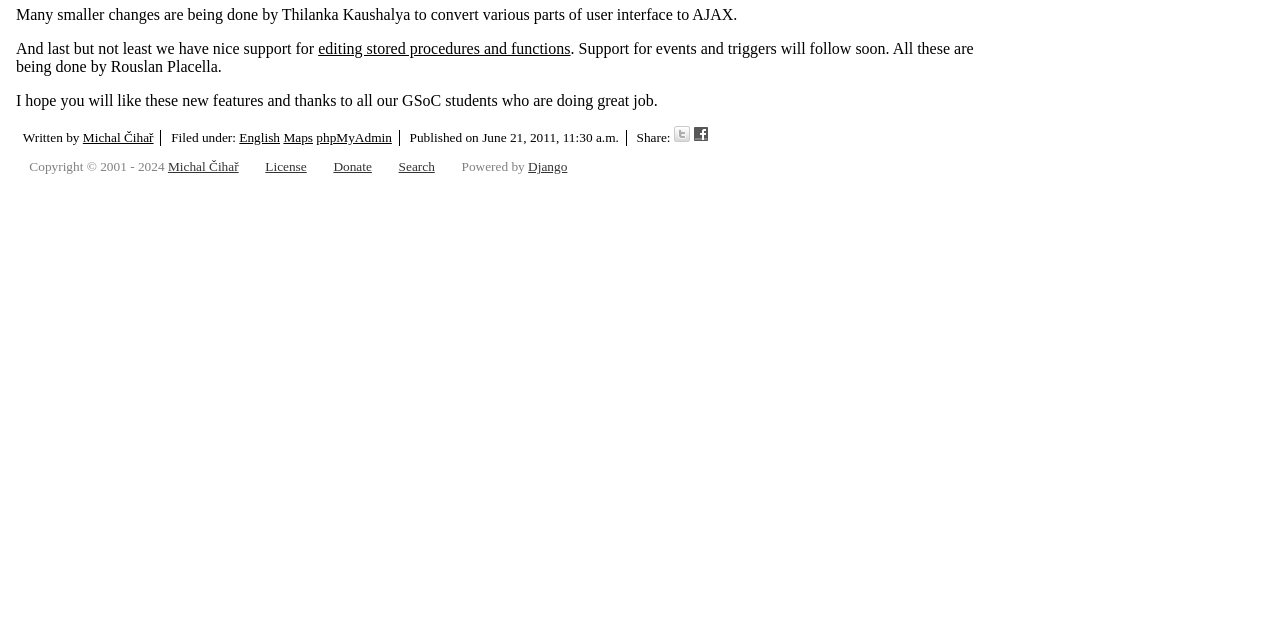Given the element description "Michal Čihař" in the screenshot, predict the bounding box coordinates of that UI element.

[0.131, 0.249, 0.186, 0.272]